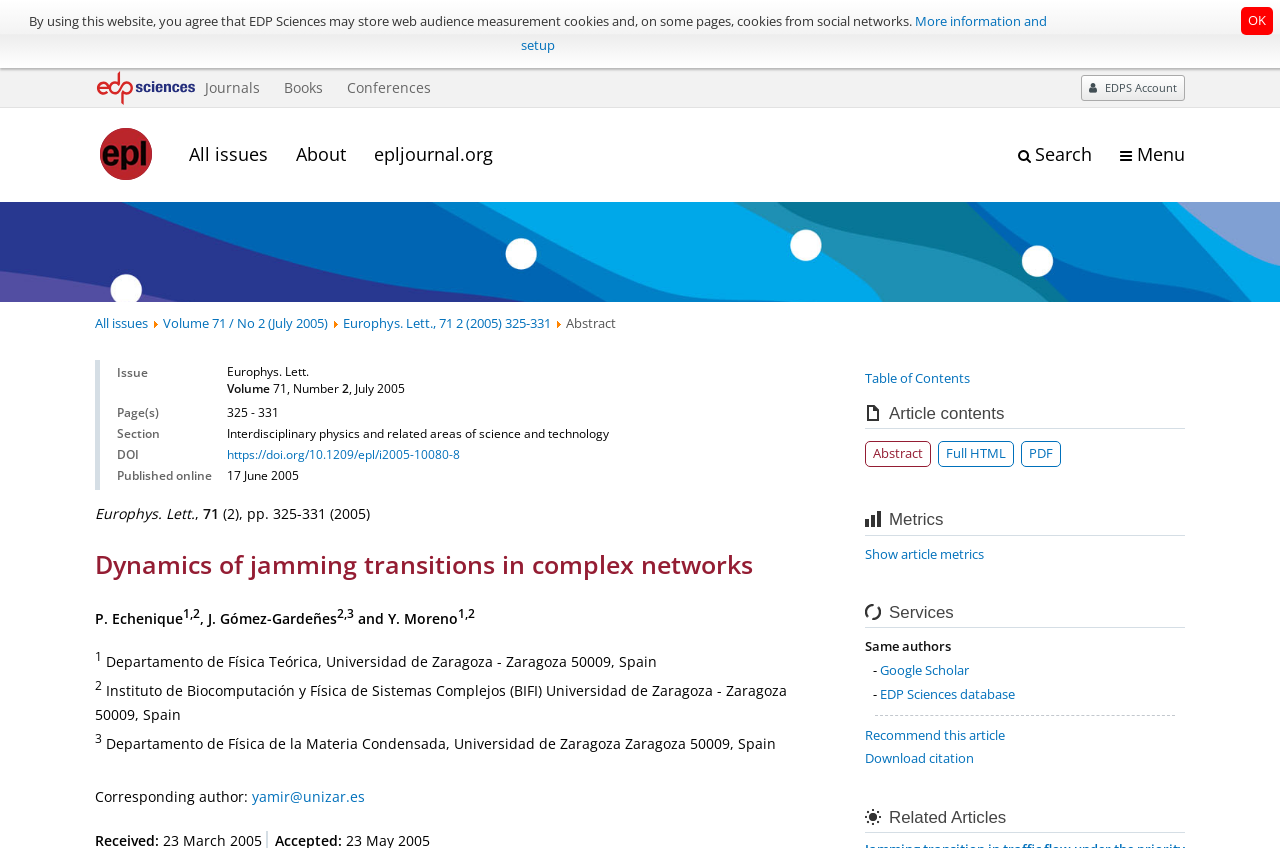Give a complete and precise description of the webpage's appearance.

This webpage is about a scientific journal article titled "Dynamics of jamming transitions in complex networks" published in the European Physical Letters (EPL) journal. 

At the top of the page, there is a navigation menu with links to "Journals", "Books", "Conferences", and "EDP Sciences" logo. Below the menu, there is a search bar and a link to "EPL" journal. 

On the left side of the page, there is a table of contents with links to "All issues", "About", and "epljournal.org". Below the table of contents, there is a section with information about the article, including the title, authors, and publication details. 

The main content of the page is divided into sections, including the abstract, article contents, and metrics. The abstract section provides a brief summary of the article. The article contents section has links to the full HTML, PDF, and abstract of the article. The metrics section has a link to show article metrics.

At the bottom of the page, there are links to "Table of Contents", "Article contents", "Metrics", and "Services". The services section has a link to "Same authors".